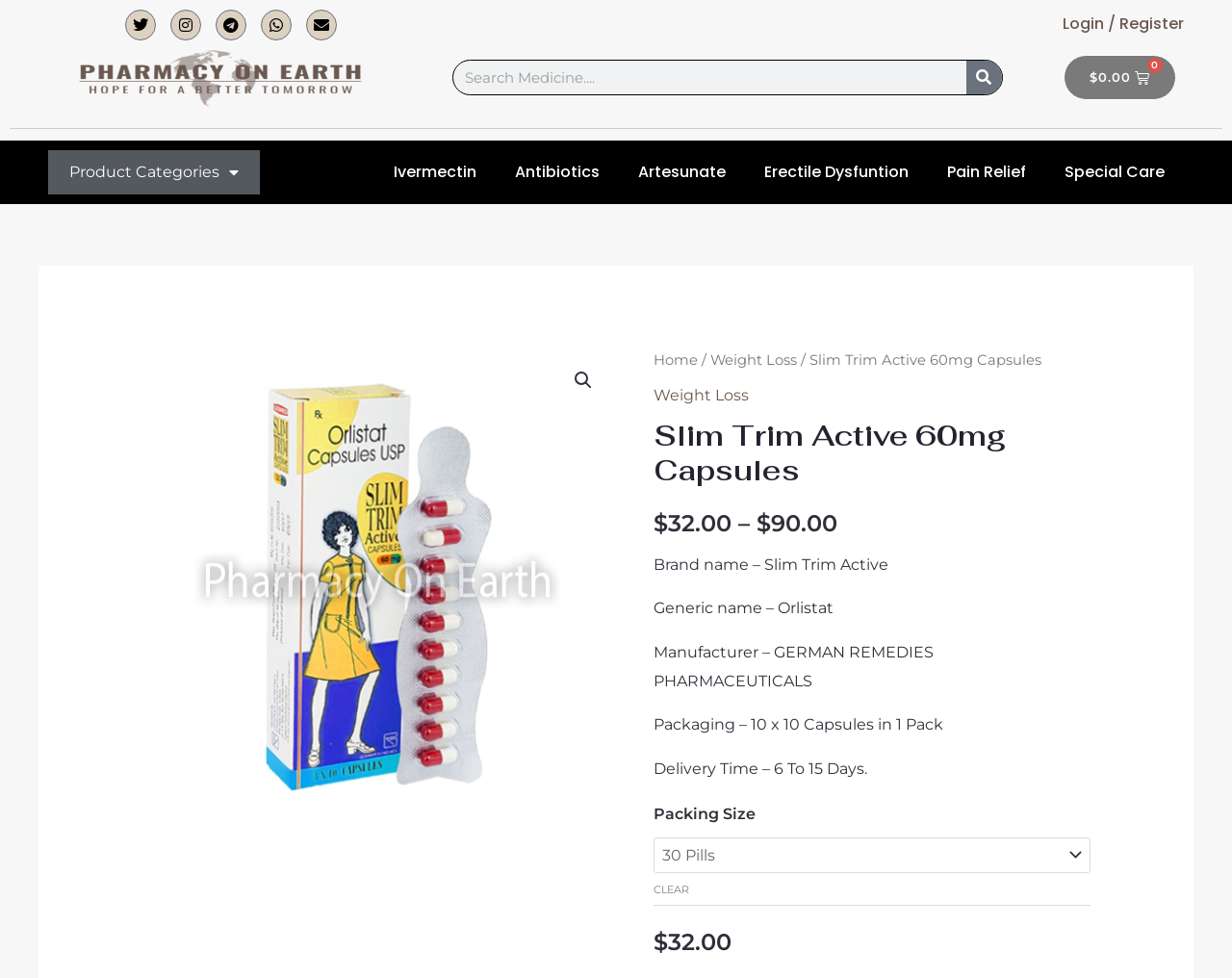Predict the bounding box of the UI element that fits this description: "Instagram".

[0.138, 0.01, 0.163, 0.041]